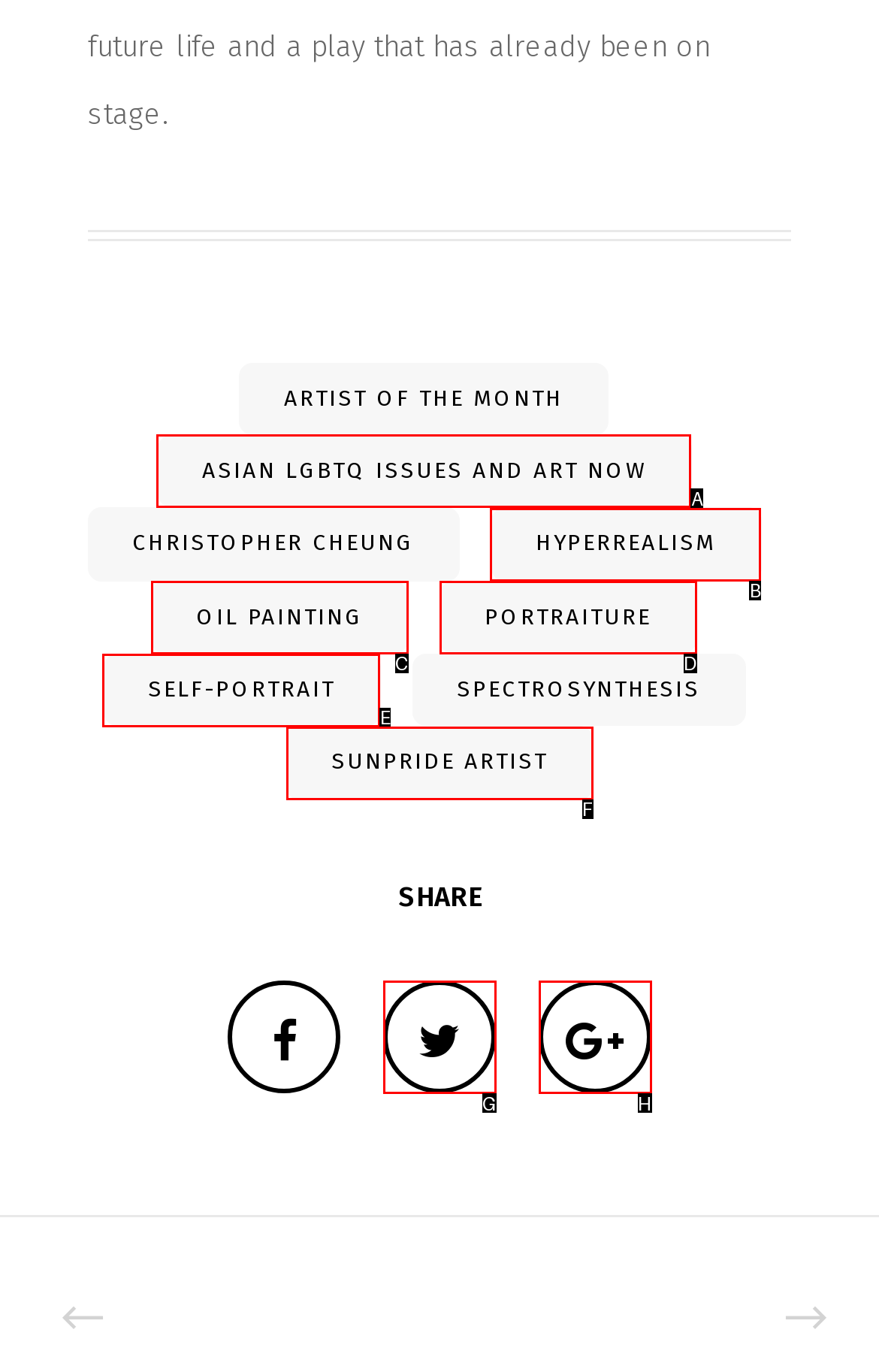Which lettered option should I select to achieve the task: Explore Asian LGBTQ Issues and Art Now according to the highlighted elements in the screenshot?

A